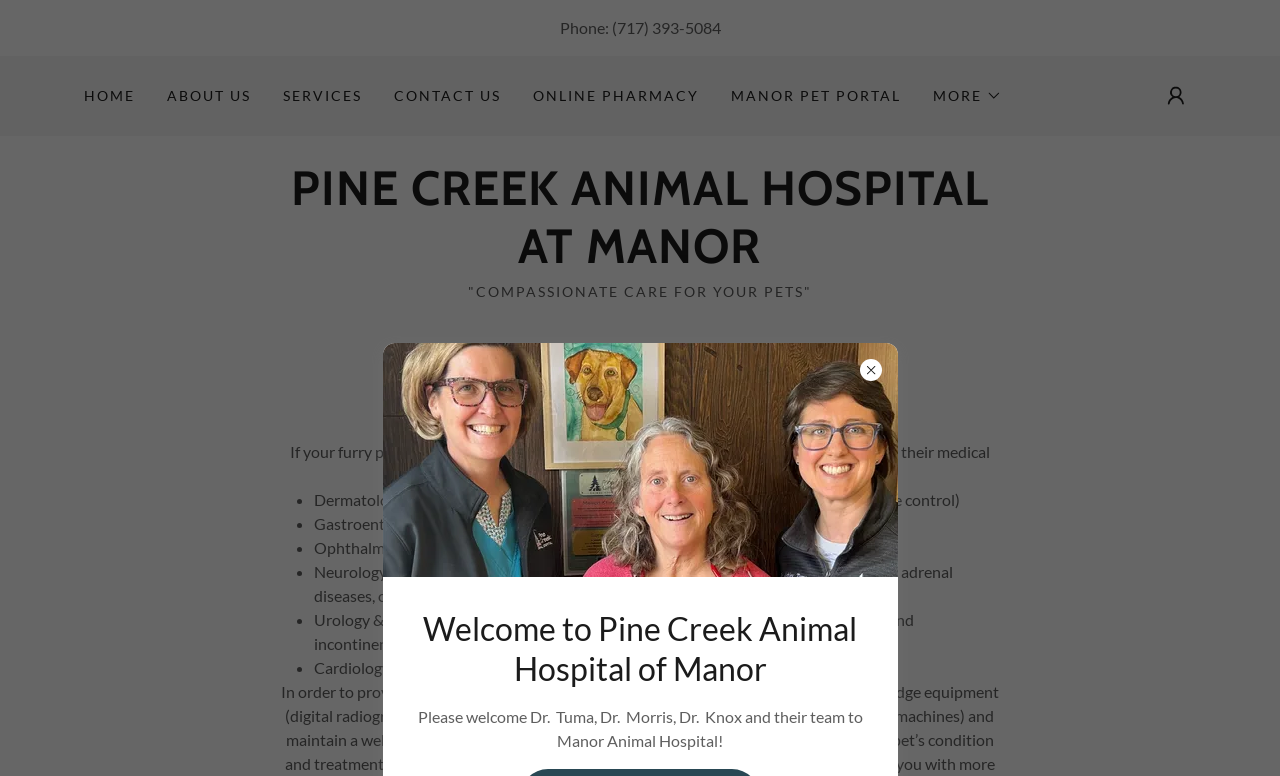Identify the bounding box coordinates of the region I need to click to complete this instruction: "Call the phone number".

[0.478, 0.023, 0.563, 0.048]